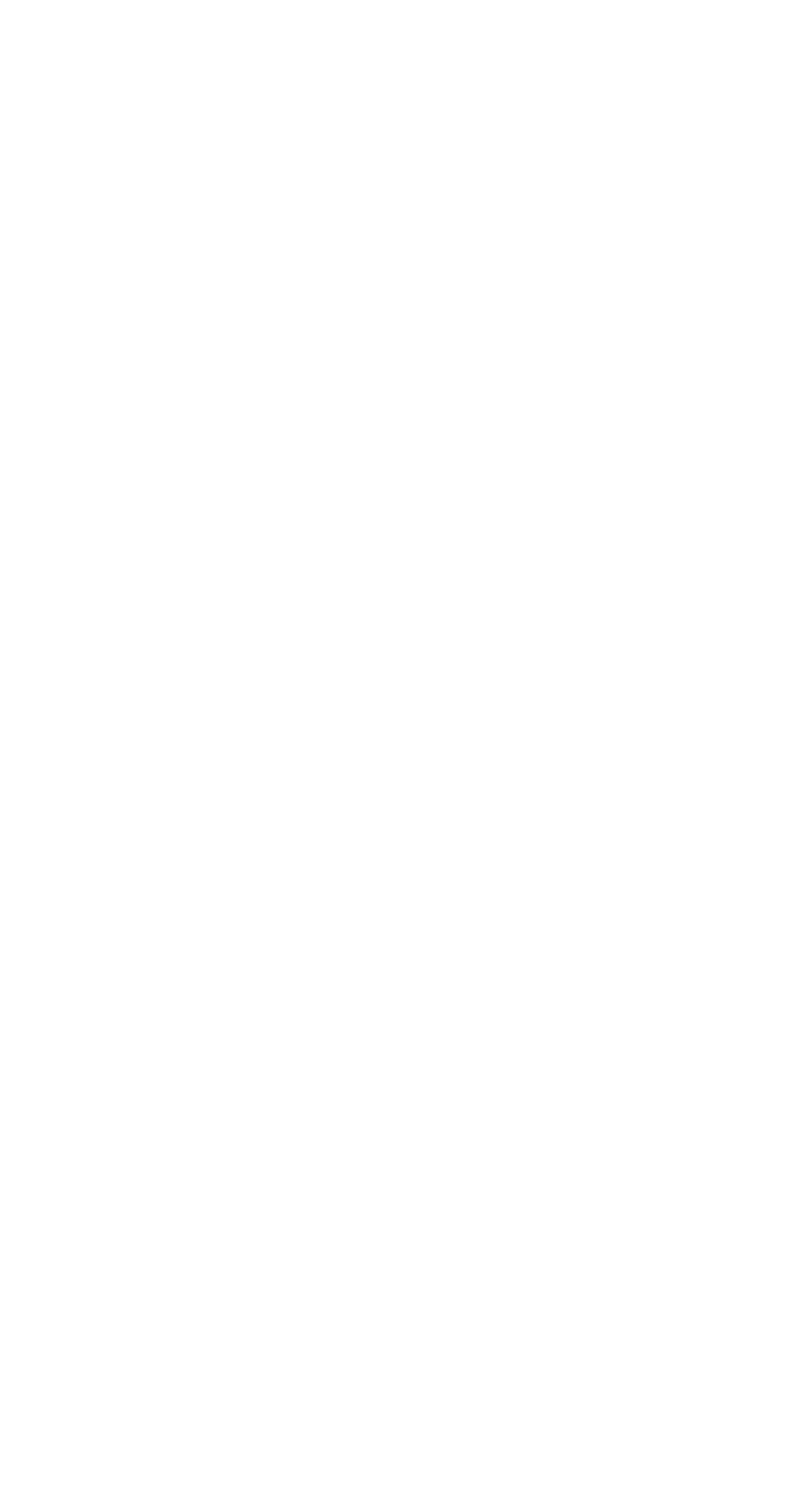What is the phone number for course enquiries?
From the screenshot, supply a one-word or short-phrase answer.

028 9026 5265